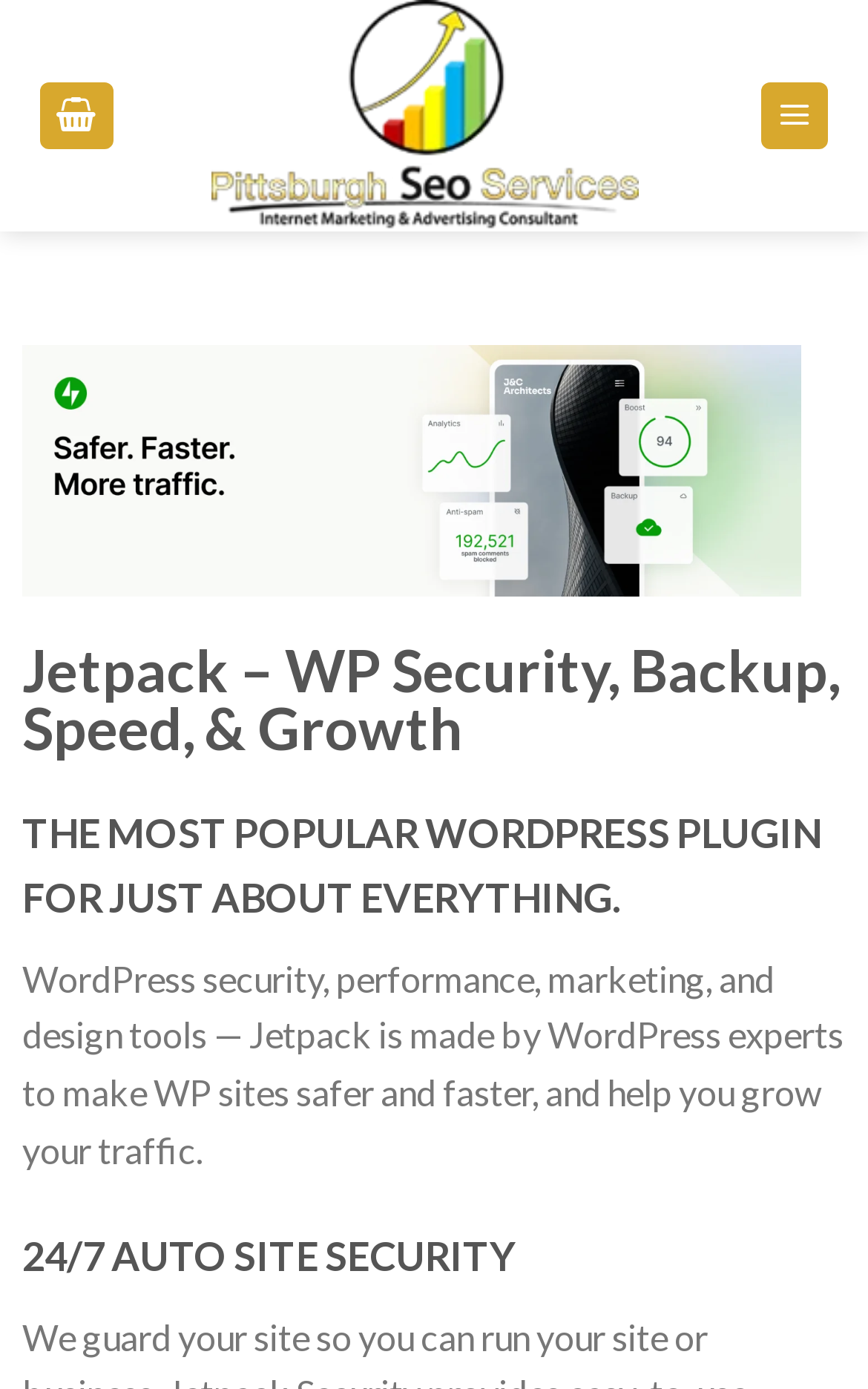Give an in-depth explanation of the webpage layout and content.

The webpage is about Jetpack, a popular WordPress plugin that offers various tools for security, performance, marketing, and design. At the top left of the page, there is a link to "Pittsburgh SEO Services Digital Marketing Company" accompanied by an image with the same name. 

On the top right, there are two links: a hamburger menu icon and a "Menu" link. When the "Menu" link is expanded, it controls the main menu. Below the menu, there is a large banner image that spans most of the page width.

The main content of the page starts with a heading that reads "Jetpack – WP Security, Backup, Speed, & Growth". This is followed by a subheading that says "THE MOST POPULAR WORDPRESS PLUGIN FOR JUST ABOUT EVERYTHING." Below the subheading, there is a paragraph of text that summarizes the features and benefits of Jetpack, including WordPress security, performance, marketing, and design tools.

Further down, there is another heading that highlights one of Jetpack's key features: "24/7 AUTO SITE SECURITY". Overall, the page has a clear structure, with headings and paragraphs that provide information about Jetpack and its capabilities.